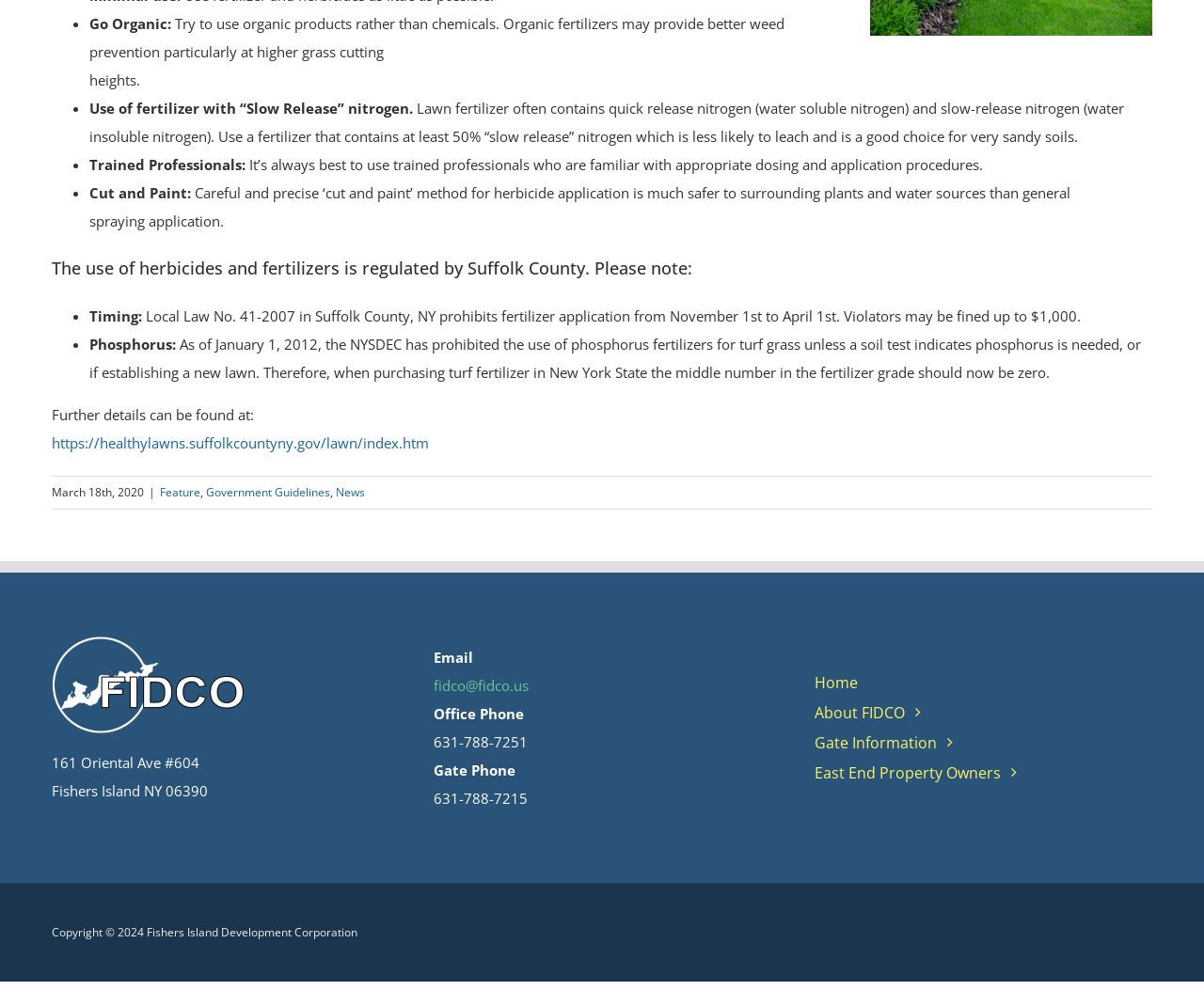Bounding box coordinates must be specified in the format (top-left x, top-left y, bottom-right x, bottom-right y). All values should be floating point numbers between 0 and 1. What are the bounding box coordinates of the UI element described as: About FIDCO

[0.677, 0.694, 0.957, 0.724]